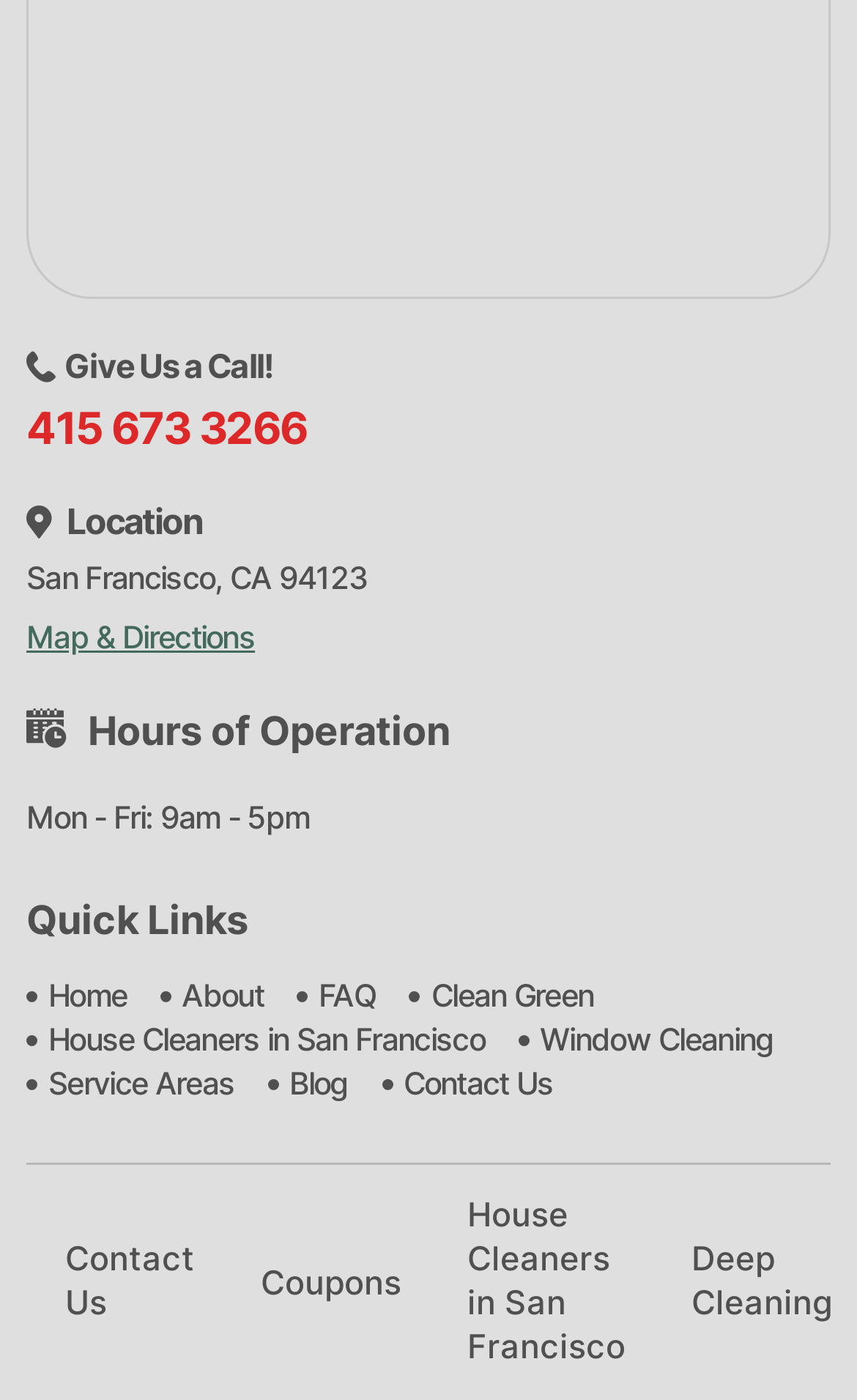Please reply with a single word or brief phrase to the question: 
What is the location of the business?

San Francisco, CA 94123